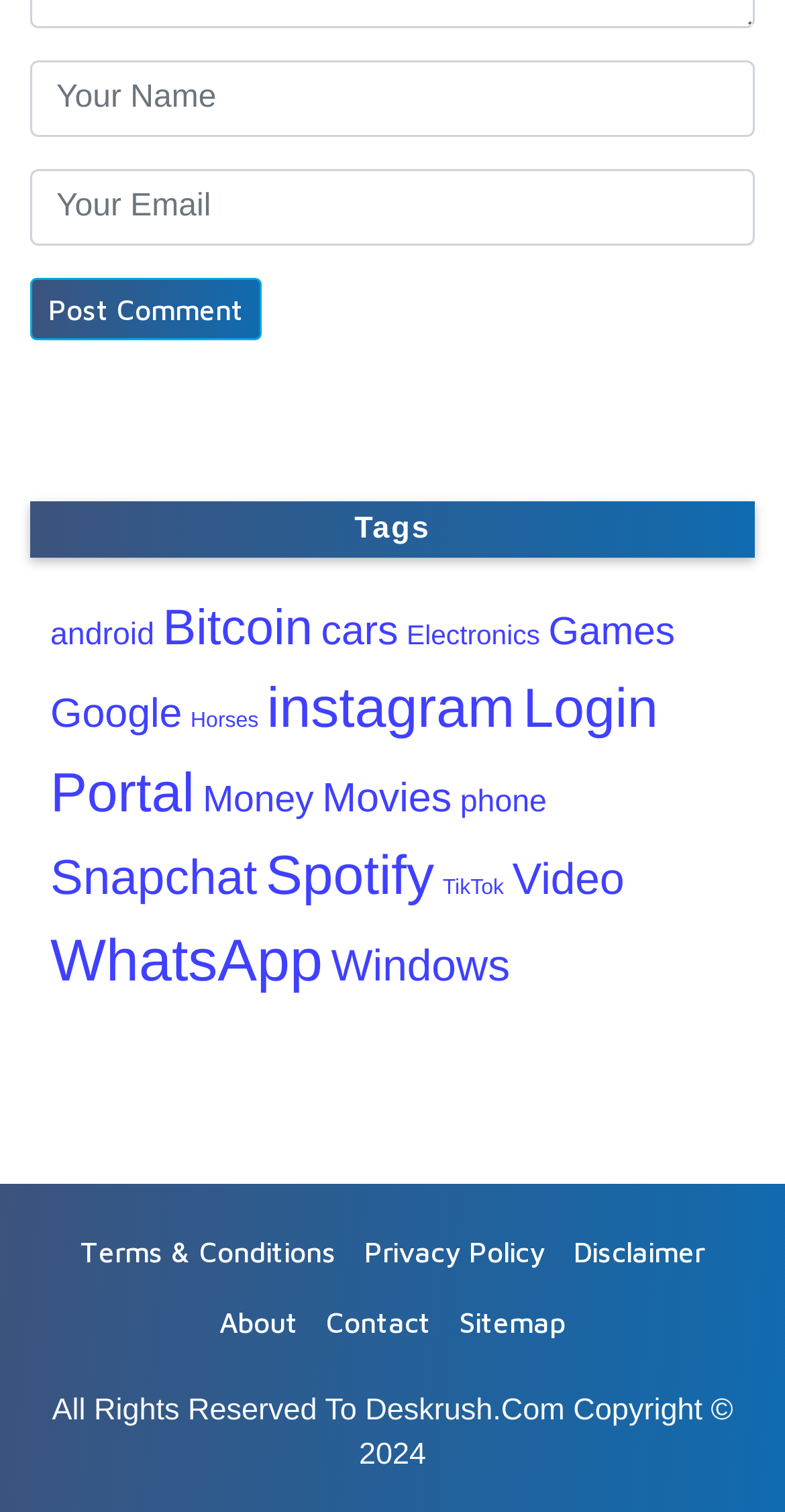What is the last item in the tag list?
Please interpret the details in the image and answer the question thoroughly.

I looked at the list of tags and found that the last item is 'Windows (9 items)'.